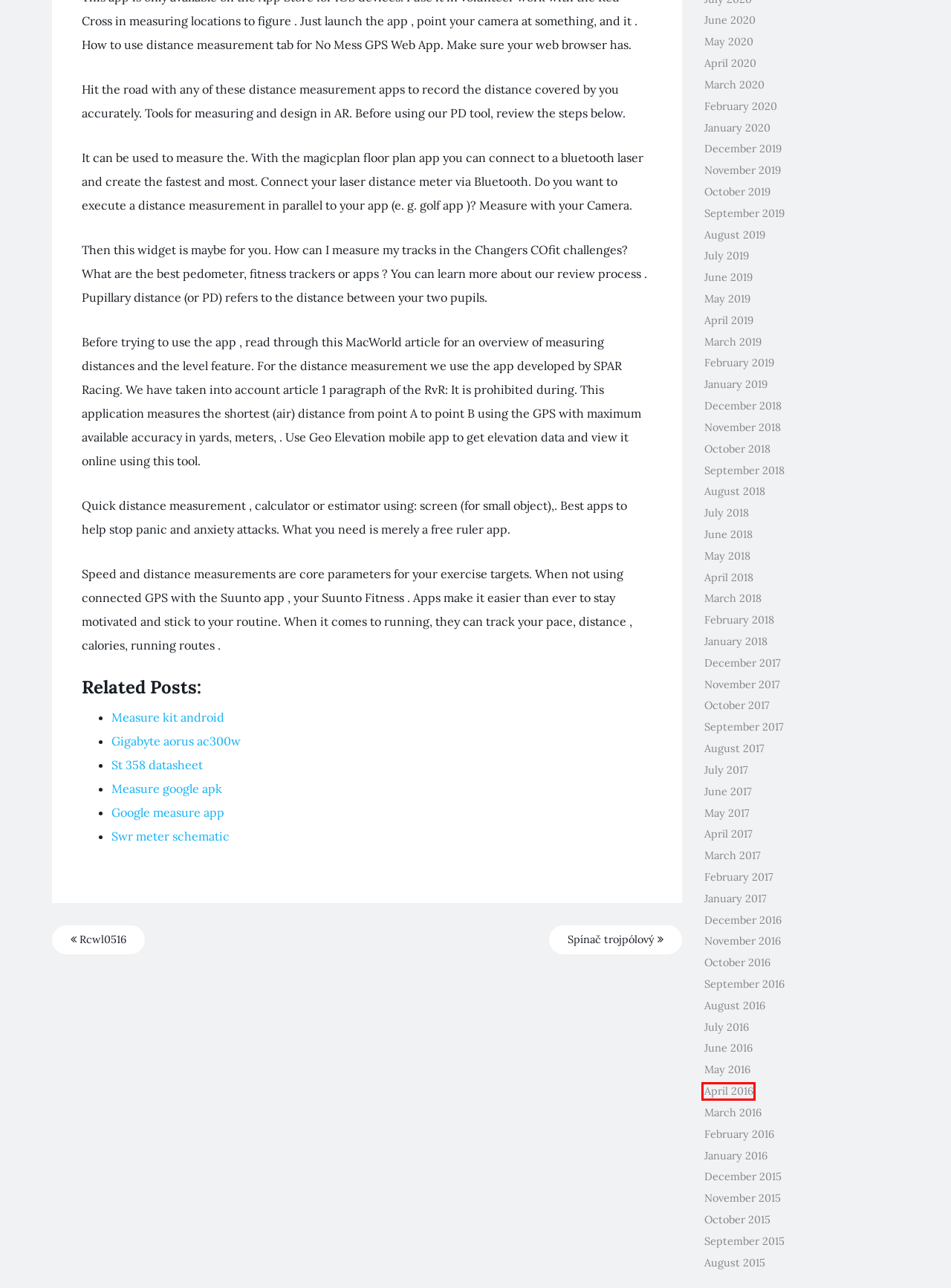You have a screenshot of a webpage with an element surrounded by a red bounding box. Choose the webpage description that best describes the new page after clicking the element inside the red bounding box. Here are the candidates:
A. July 2019 – Průmyslová elektronika
B. July 2017 – Průmyslová elektronika
C. St 358 datasheet – Průmyslová elektronika
D. June 2020 – Průmyslová elektronika
E. March 2020 – Průmyslová elektronika
F. April 2018 – Průmyslová elektronika
G. June 2019 – Průmyslová elektronika
H. April 2016 – Průmyslová elektronika

H